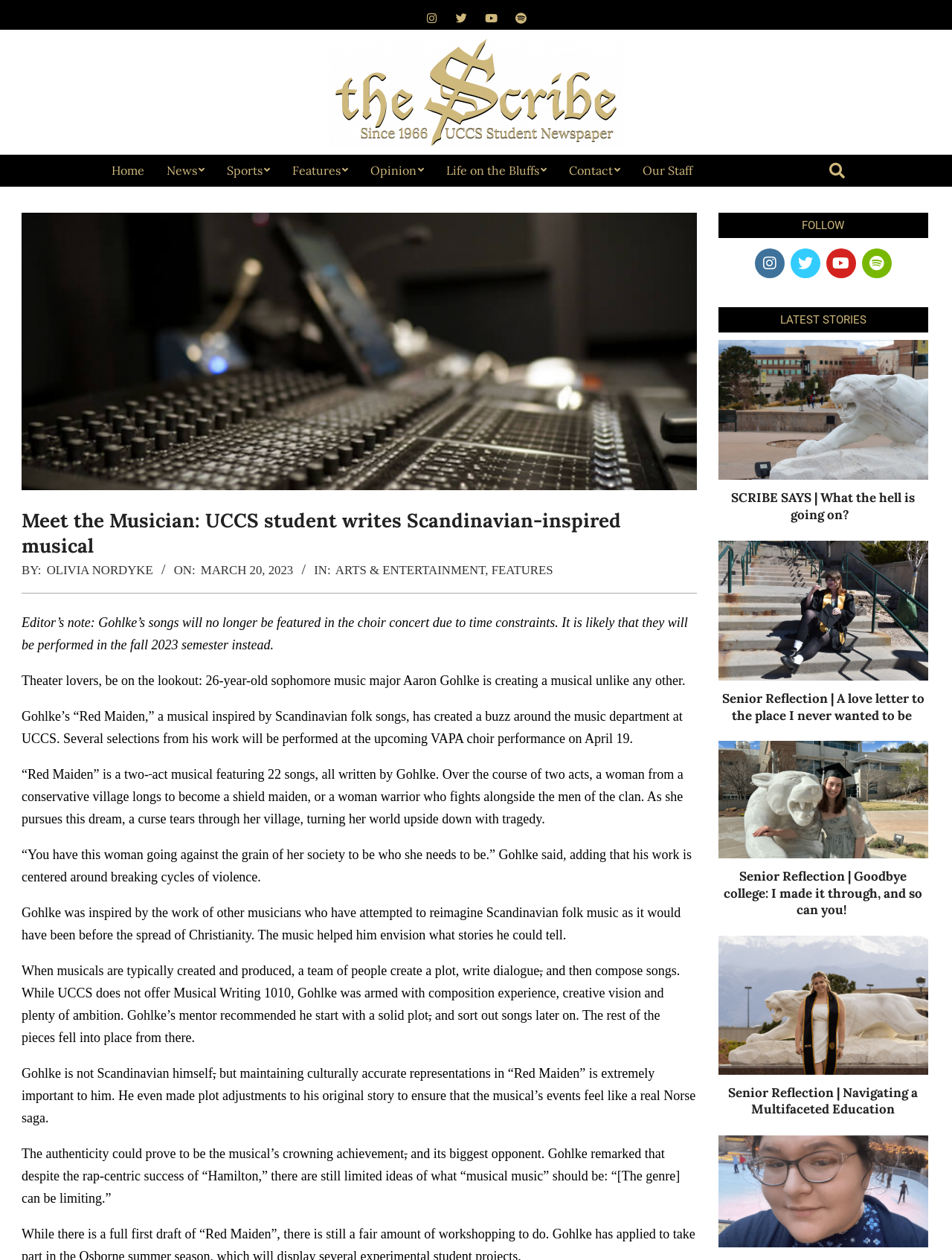Predict the bounding box of the UI element based on the description: "Life on the Bluffs". The coordinates should be four float numbers between 0 and 1, formatted as [left, top, right, bottom].

[0.457, 0.123, 0.586, 0.148]